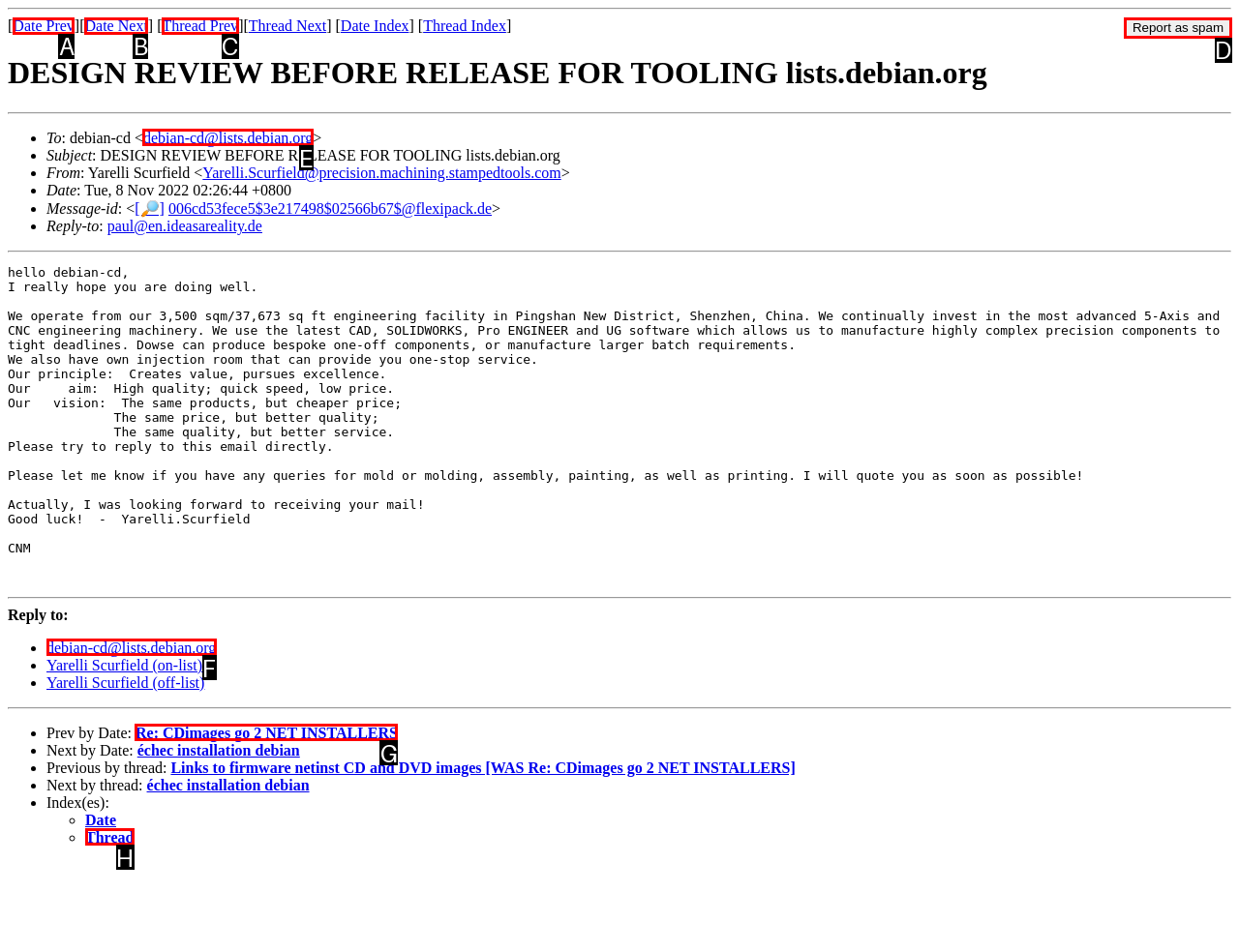Which HTML element matches the description: Thread Prev?
Reply with the letter of the correct choice.

C